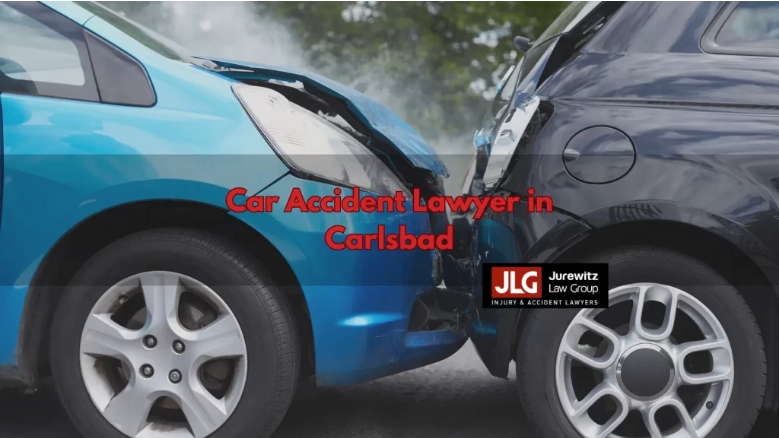Based on the image, provide a detailed and complete answer to the question: 
What is the name of the law group advertised?

In the lower section of the image, the logo of the Jurewitz Law Group is visible, indicating their specialization in handling personal injury and accident cases. This suggests that the image is part of an advertisement or promotional material for the Jurewitz Law Group.